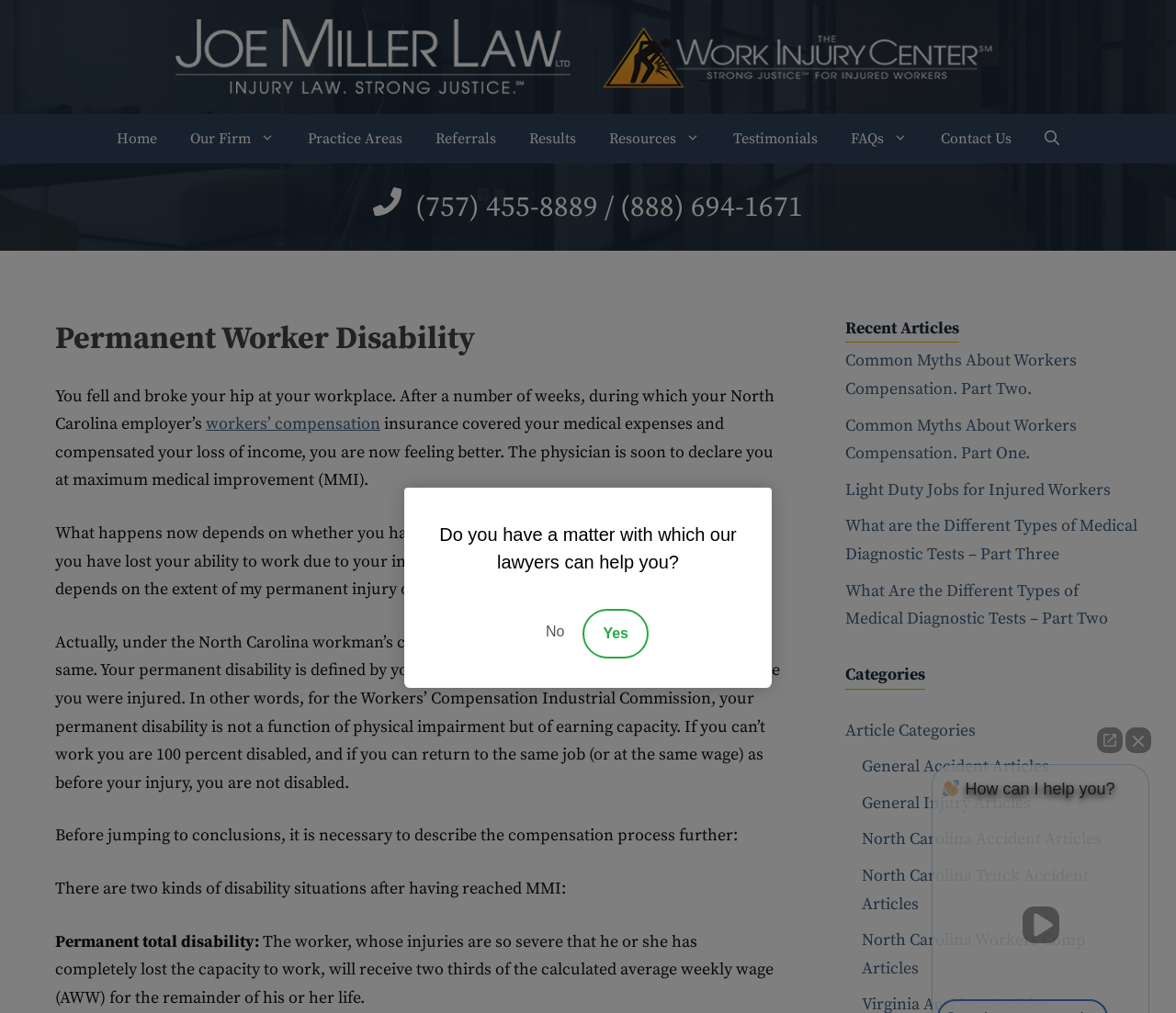Please mark the clickable region by giving the bounding box coordinates needed to complete this instruction: "Call the phone number".

[0.353, 0.188, 0.683, 0.222]